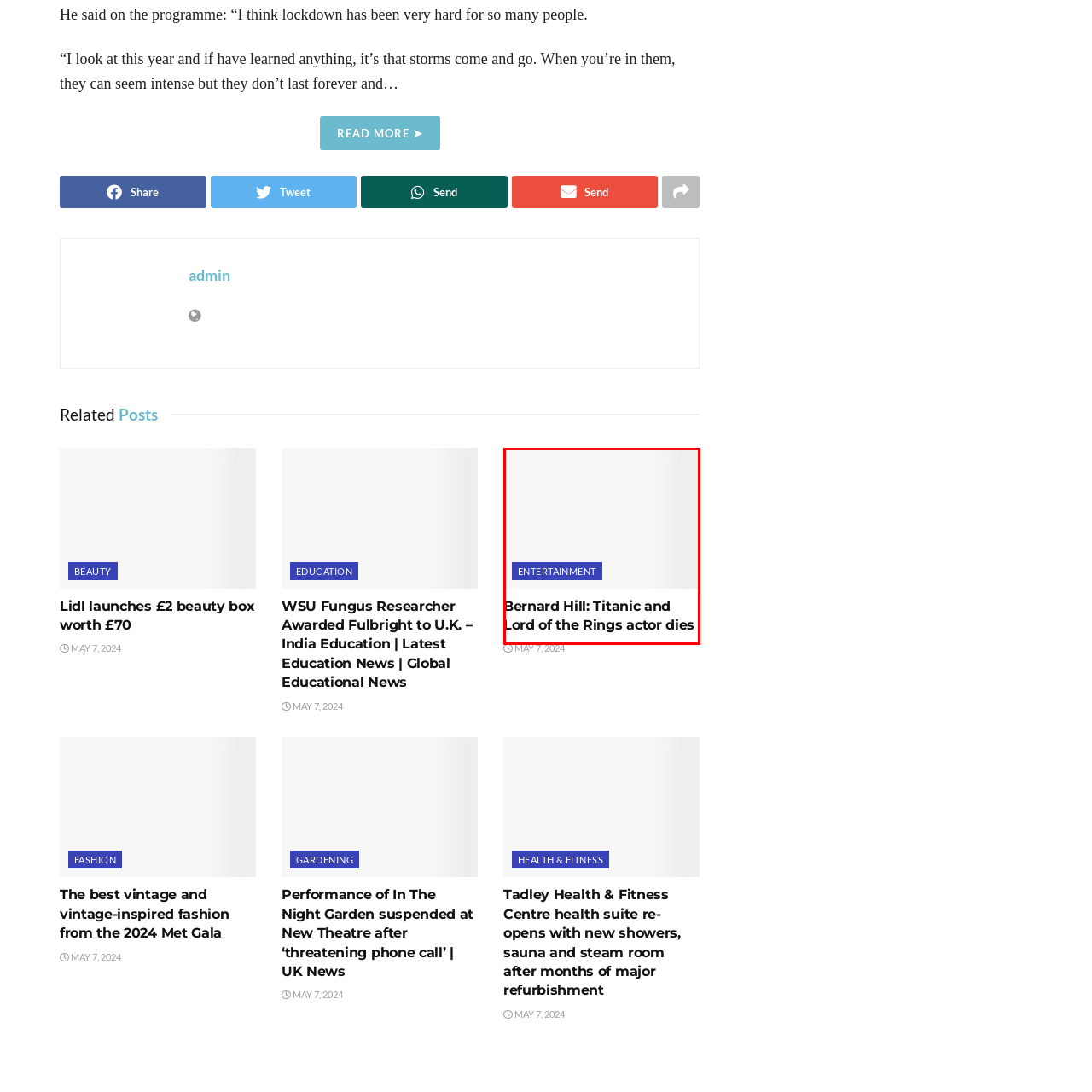What is the significance of the layout?
Study the image surrounded by the red bounding box and answer the question comprehensively, based on the details you see.

The overall design of the image suggests a formal announcement, drawing attention to the tribute for a celebrated figure in entertainment, which implies that the layout is significant in conveying the importance of the news.